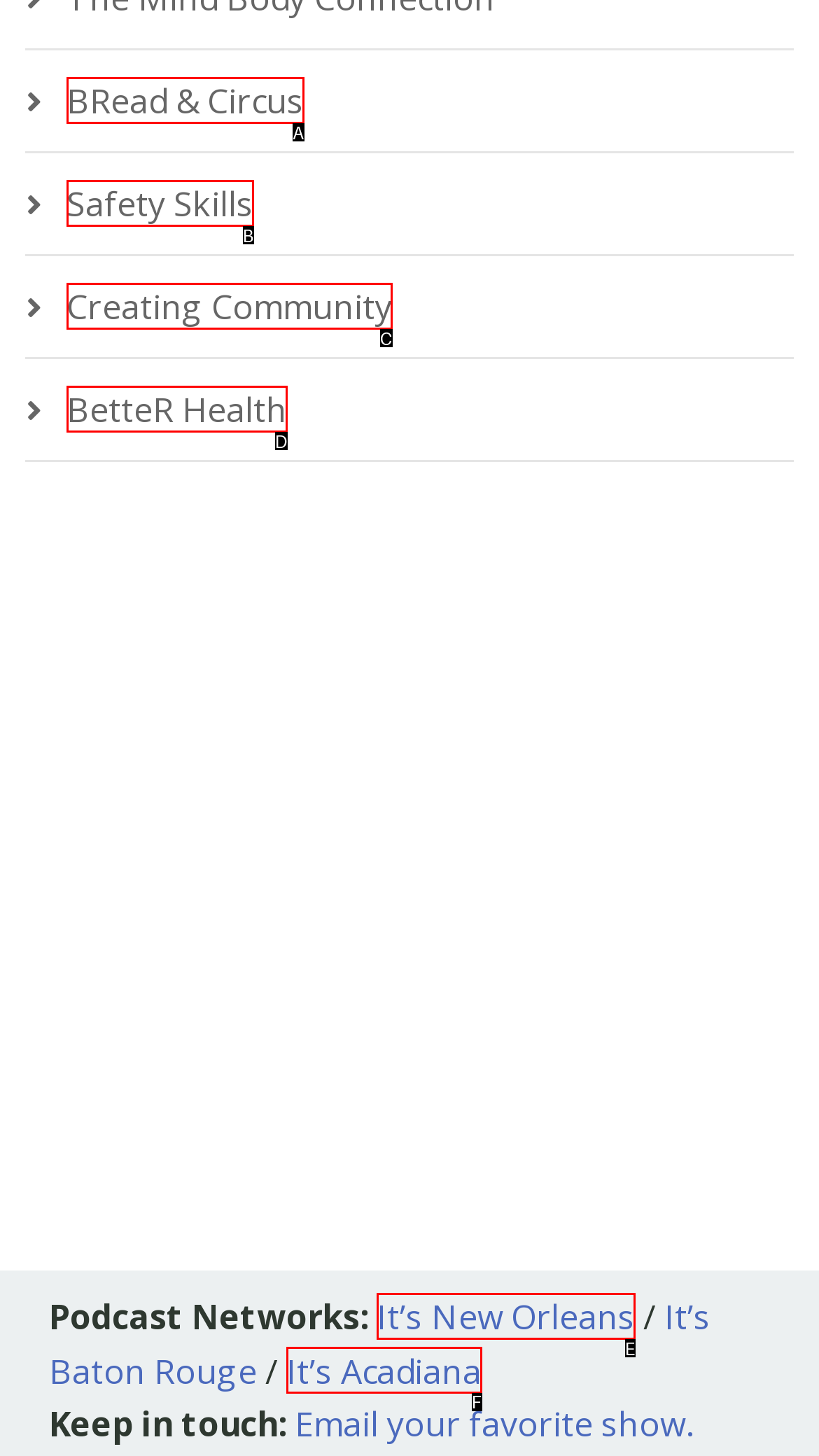With the description: It’s New Orleans, find the option that corresponds most closely and answer with its letter directly.

E